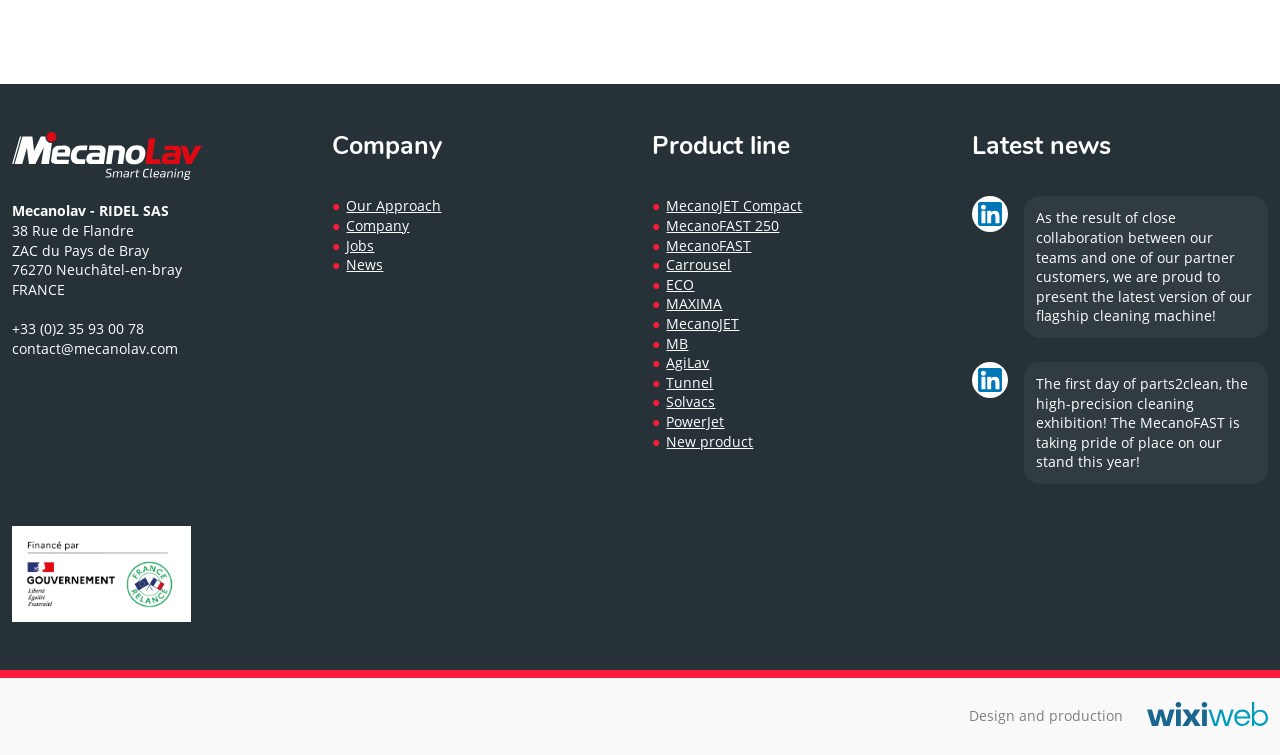Please identify the bounding box coordinates of the area I need to click to accomplish the following instruction: "Click on 'Our Approach'".

[0.271, 0.26, 0.345, 0.286]